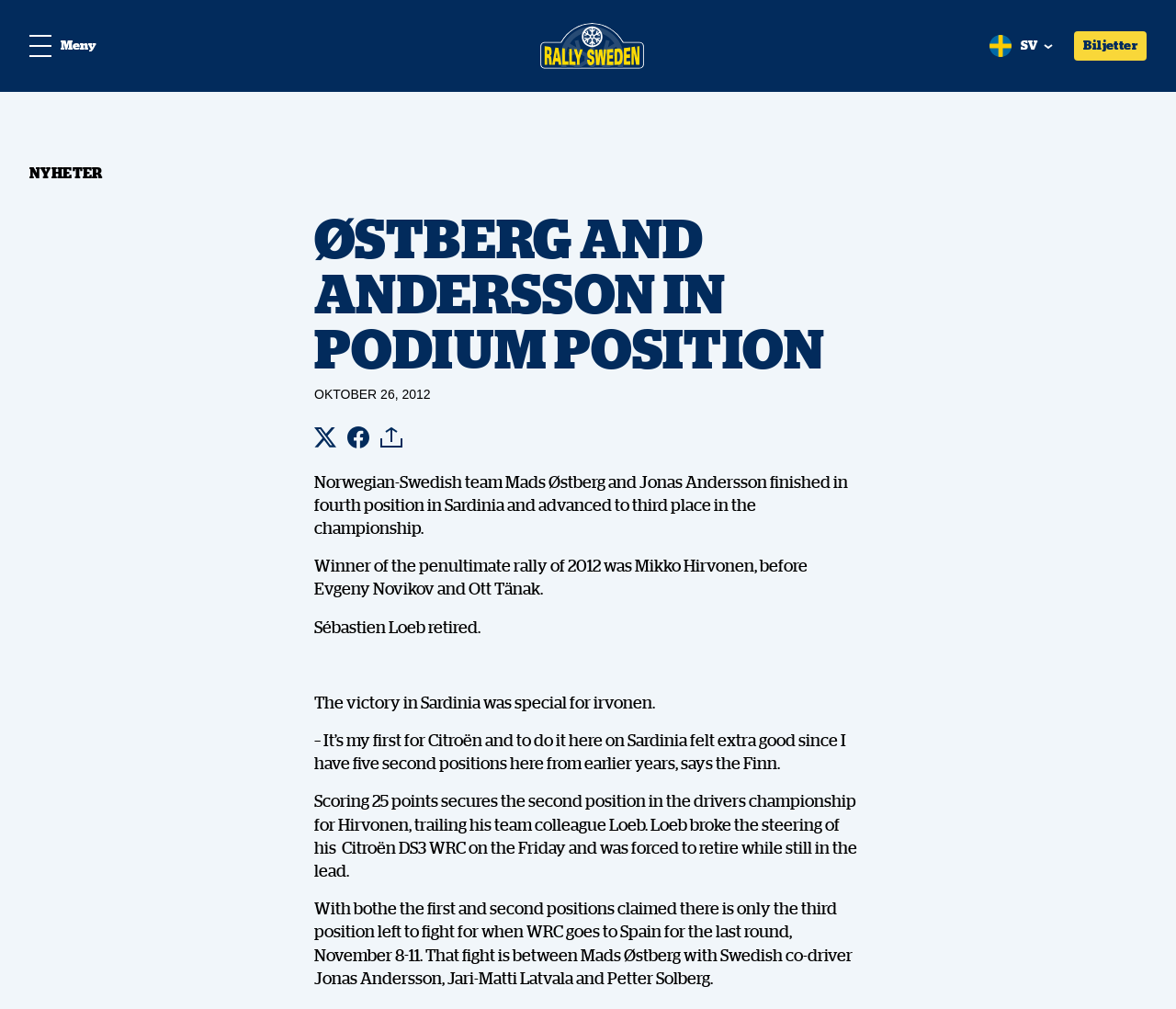Locate the bounding box coordinates of the region to be clicked to comply with the following instruction: "Click on the 'Biljetter' link". The coordinates must be four float numbers between 0 and 1, in the form [left, top, right, bottom].

[0.914, 0.031, 0.975, 0.06]